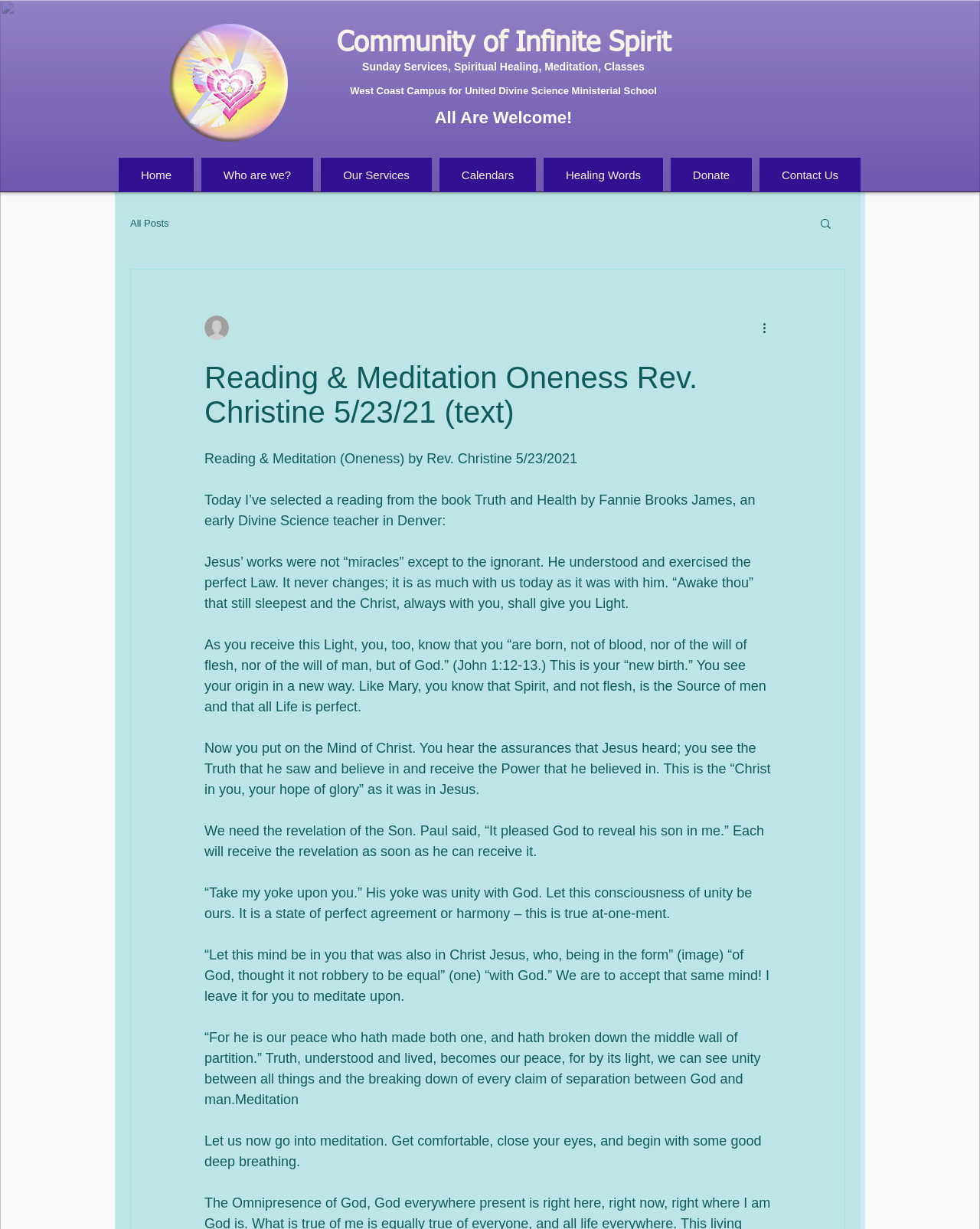Determine the bounding box coordinates of the section to be clicked to follow the instruction: "Click the 'Home' link". The coordinates should be given as four float numbers between 0 and 1, formatted as [left, top, right, bottom].

[0.121, 0.128, 0.198, 0.156]